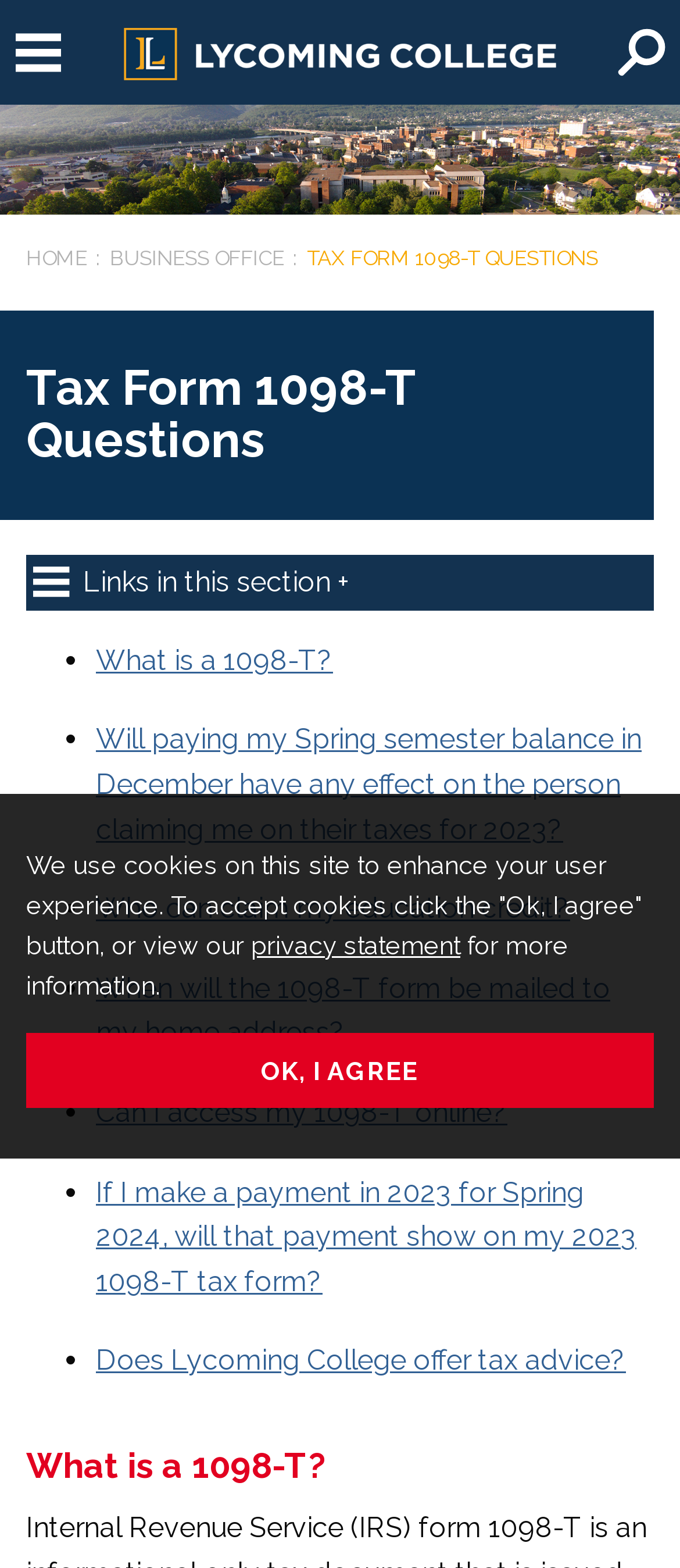Describe the webpage meticulously, covering all significant aspects.

The webpage is about the Business Office's list of frequently asked questions on the Tax Form 1098-T with answers. At the top left corner, there is a link to "Skip to main content". Below it, there is a notification about the use of cookies on the site, with a link to the privacy statement and a button to accept cookies.

On the top right corner, there are three links: "Menu", "Lycoming College Logo", and "Search". The "Menu" link has a dropdown menu with a list of links. The "Lycoming College Logo" link is an image of the college's logo. The "Search" link is accompanied by a search icon.

Below the top navigation bar, there is a large image of the campus with a scenic background. Underneath the image, there is a breadcrumb navigation menu showing the current location: "HOME > BUSINESS OFFICE > TAX FORM 1098-T QUESTIONS".

The main content of the page is a list of FAQs about the Tax Form 1098-T. The list is divided into sections, each with a question and a link to the answer. The questions are marked with bullet points, and the links are arranged vertically, with the first question being "What is a 1098-T?" and the last question being "Does Lycoming College offer tax advice?".